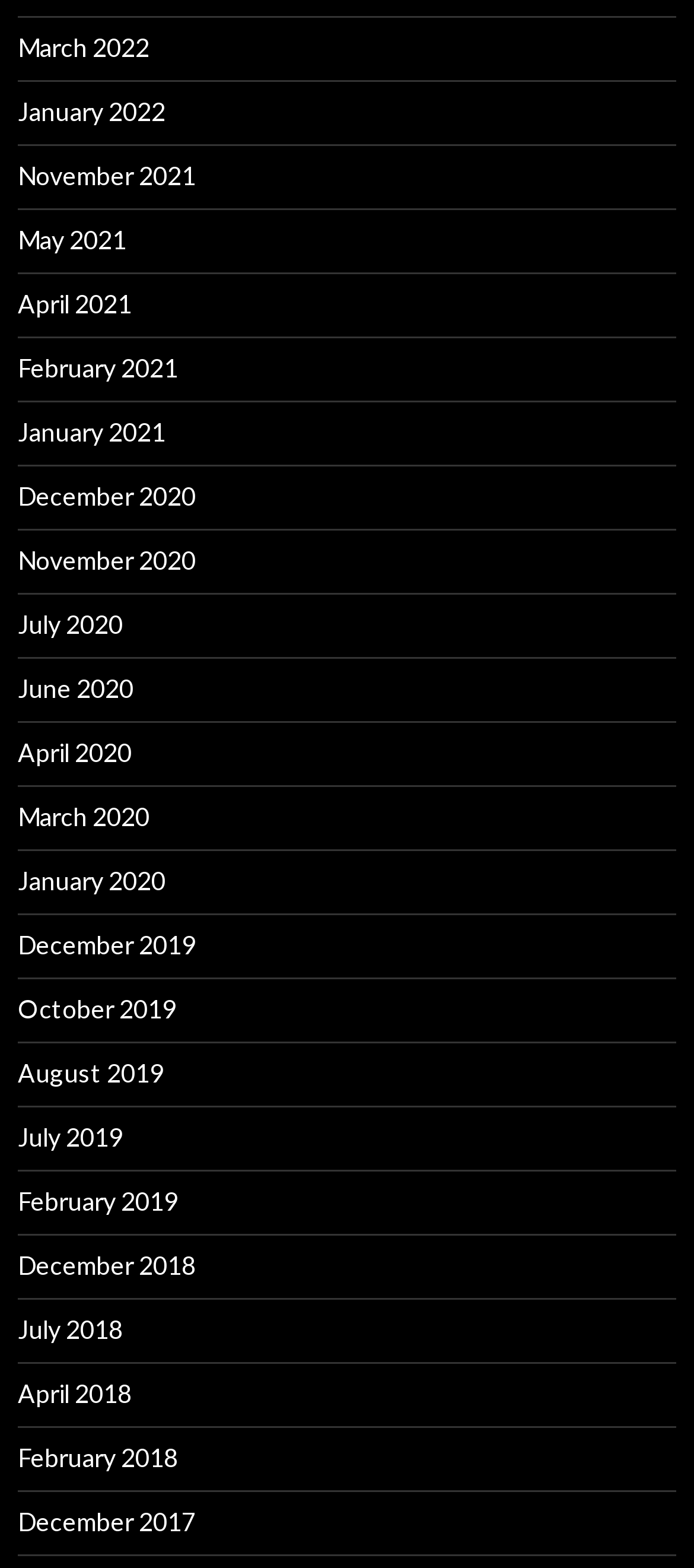Determine the bounding box coordinates for the area that should be clicked to carry out the following instruction: "Read the article".

None